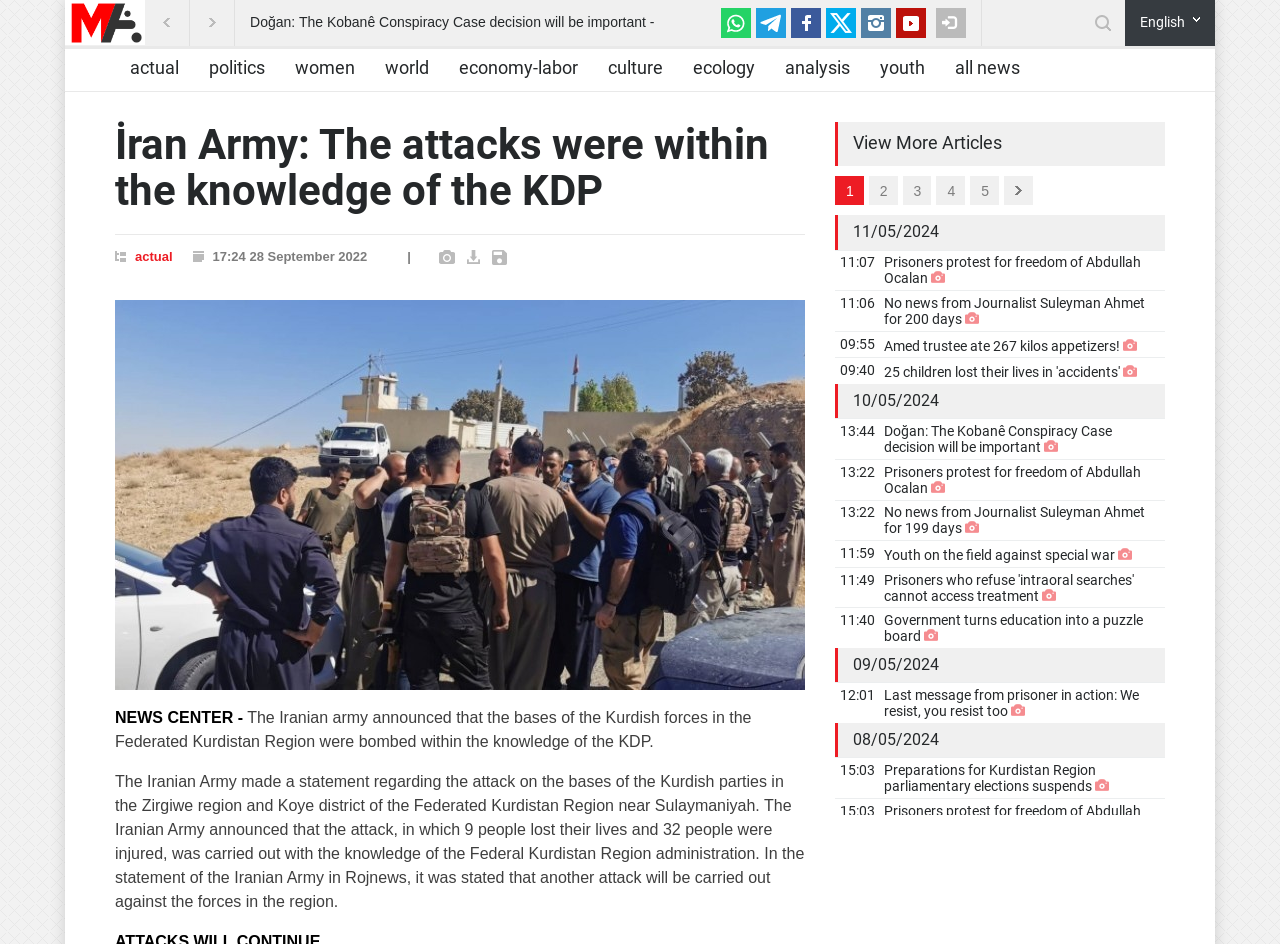Please identify the bounding box coordinates of the region to click in order to complete the given instruction: "Read the news article 'İran Army: The attacks were within the knowledge of the KDP'". The coordinates should be four float numbers between 0 and 1, i.e., [left, top, right, bottom].

[0.09, 0.129, 0.629, 0.227]